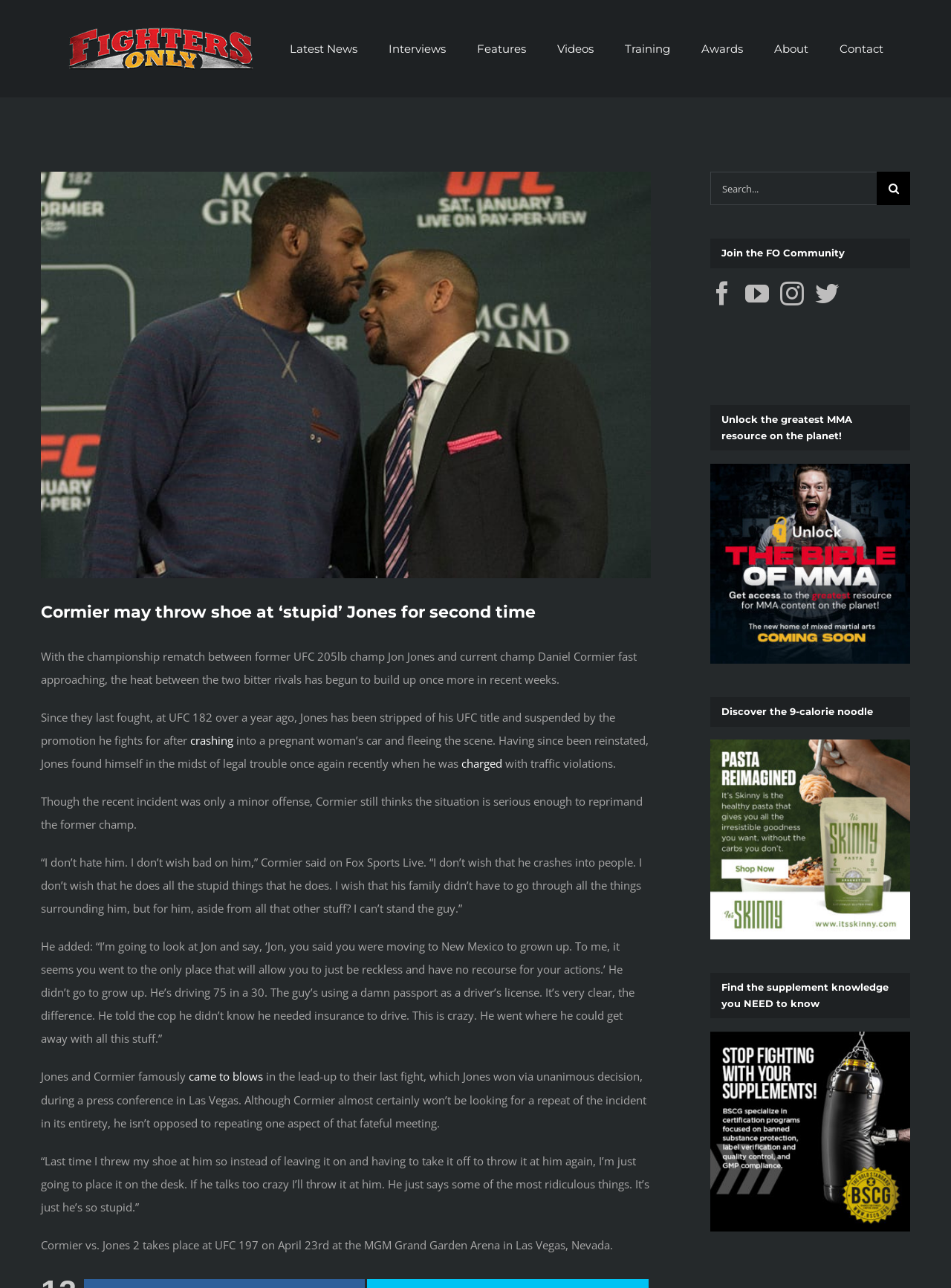Generate a comprehensive description of the webpage content.

The webpage appears to be a news article from a mixed martial arts (MMA) website, specifically focusing on the UFC. At the top left corner, there is a logo of "Fighters Only" with a navigation menu to the right, containing links to various sections such as "Latest News", "Interviews", "Features", "Videos", "Training", "Awards", "About", and "Contact".

Below the navigation menu, there is a large image with a heading "Cormier may throw shoe at ‘stupid’ Jones for second time" and a subheading that describes the upcoming championship rematch between Jon Jones and Daniel Cormier. The article discusses the rivalry between the two fighters, including their past incidents and recent controversies.

The article is divided into several paragraphs, with quotes from Daniel Cormier criticizing Jon Jones' behavior. There are also links to related articles, such as "crashing" and "charged", which provide more information on Jones' legal troubles.

On the right side of the page, there is a complementary section with a search bar, social media links, and advertisements. The search bar allows users to search for specific topics or keywords. The social media links connect to the website's Facebook, YouTube, Instagram, and Twitter pages.

Further down the page, there are more advertisements and promotional links, including one for a supplement knowledge resource and another for a 9-calorie noodle product. At the very bottom of the page, there is a link to go back to the top of the page.

Overall, the webpage is focused on providing news and information about the UFC and MMA, with a specific emphasis on the rivalry between Jon Jones and Daniel Cormier.